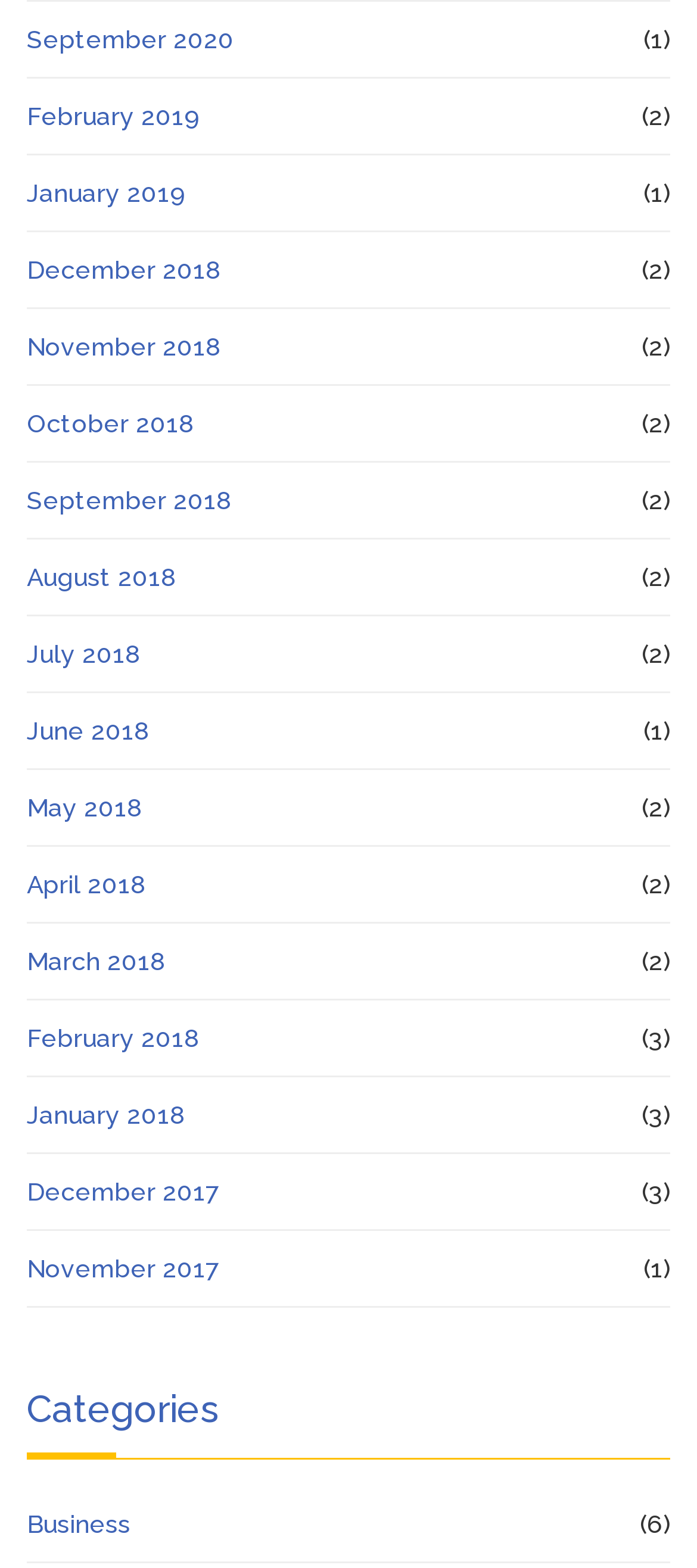How many links are related to 2018?
Provide a concise answer using a single word or phrase based on the image.

12